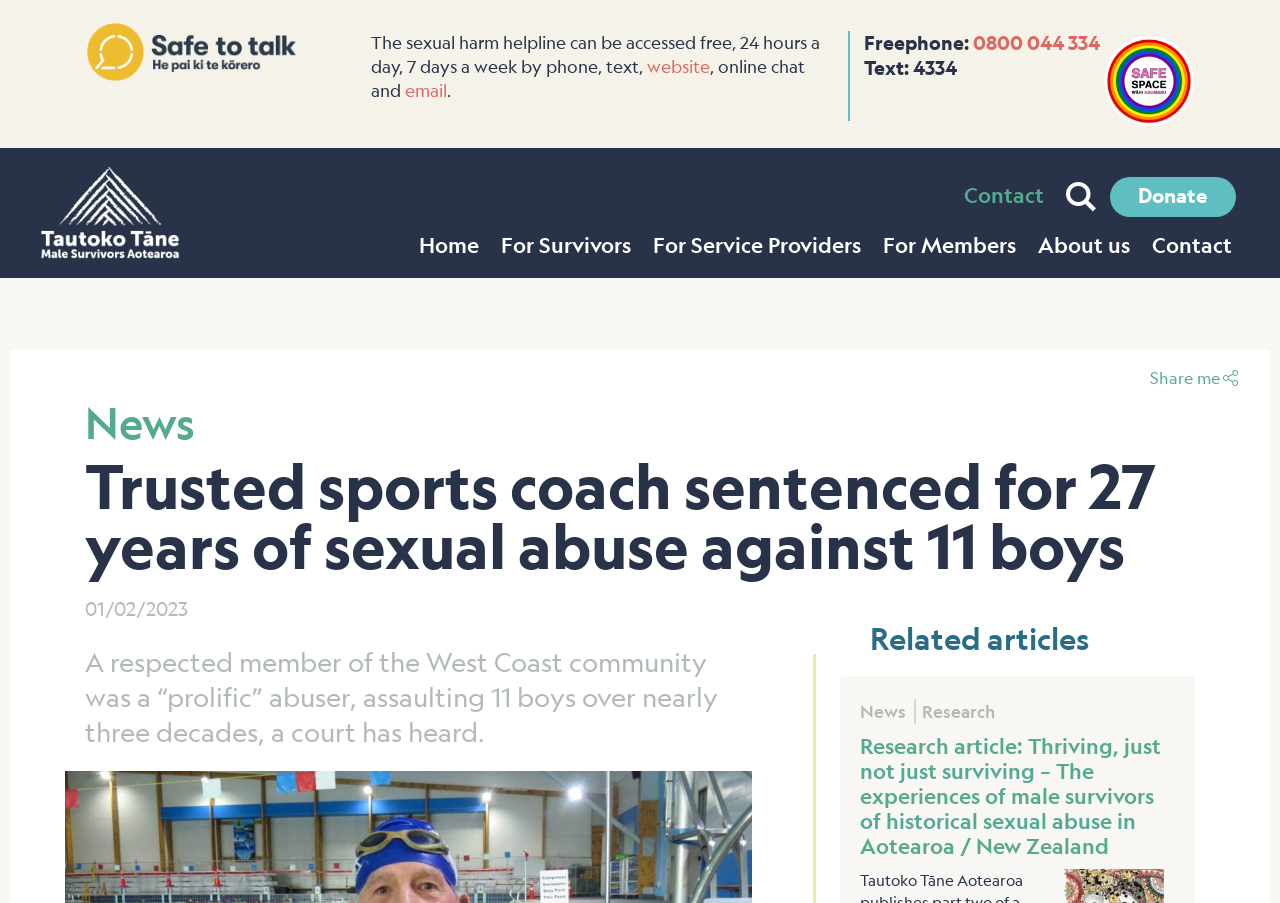Can you find the bounding box coordinates of the area I should click to execute the following instruction: "Donate to Tautoko Tāne Male Survivors Aotearoa"?

[0.867, 0.196, 0.966, 0.24]